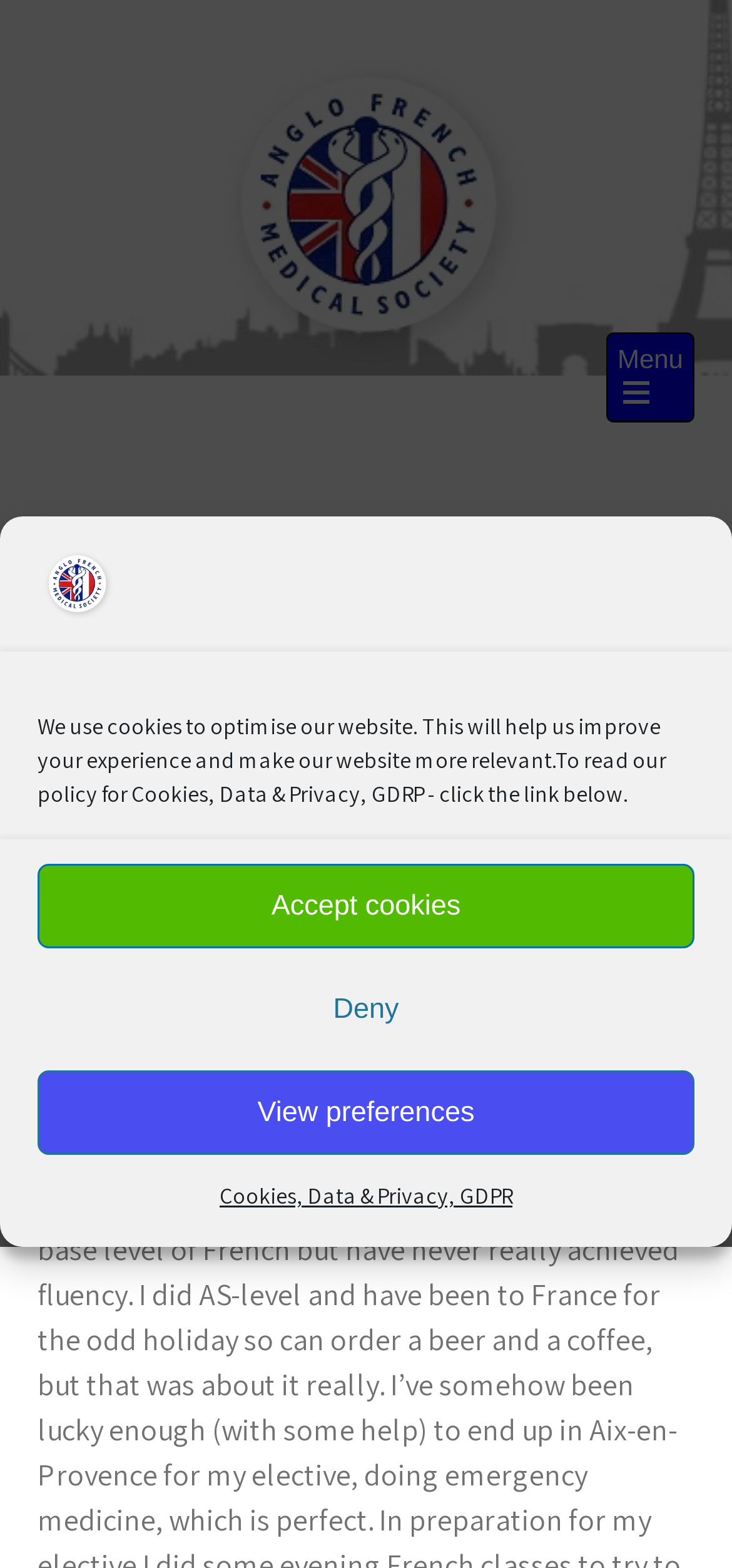Explain the webpage in detail, including its primary components.

This webpage is a blog post titled "Sam's Blog Week 1- A final year student elective experience in 'Les Urgences'- Aix en Provence. April 2015" on the Anglo French Medical Society website. At the top of the page, there is a dialog box for cookie consent with a link to the Anglo French Medical Society and an image of the society's logo. Below the dialog box, there is a heading with the society's name and a link to the official website.

On the top right side of the page, there is a button to open the main menu. Below the button, there is a header section with the blog post title, the date "APRIL 14, 2015", and a link to the category "Uncategorized". The blog post content starts with the text "Vous voulez du ping? A bit about me...my name is Sam and I finished my undergraduate medical training in Bristol at the end of March. We then have 2 months..." which is not fully displayed in the accessibility tree.

There are three buttons at the top of the page, "Accept cookies", "Deny", and "View preferences", related to cookie consent. There is also a link to the "Cookies, Data & Privacy, GDPR" policy at the top of the page. The Anglo French Medical Society's logo appears twice on the page, once at the top and once on the right side.